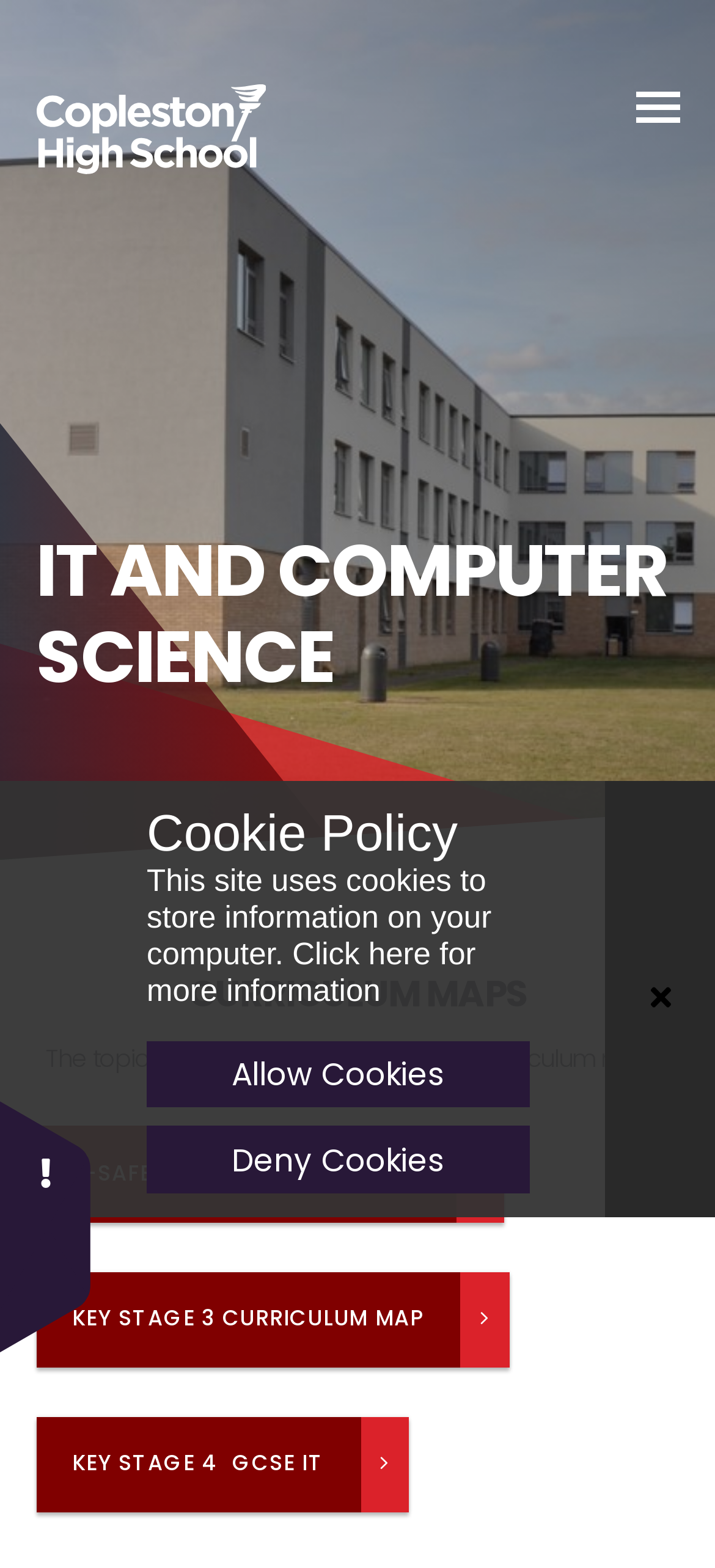Determine the coordinates of the bounding box for the clickable area needed to execute this instruction: "Click the E-SAFETY FOR ALL KEY STAGES link".

[0.05, 0.718, 0.638, 0.78]